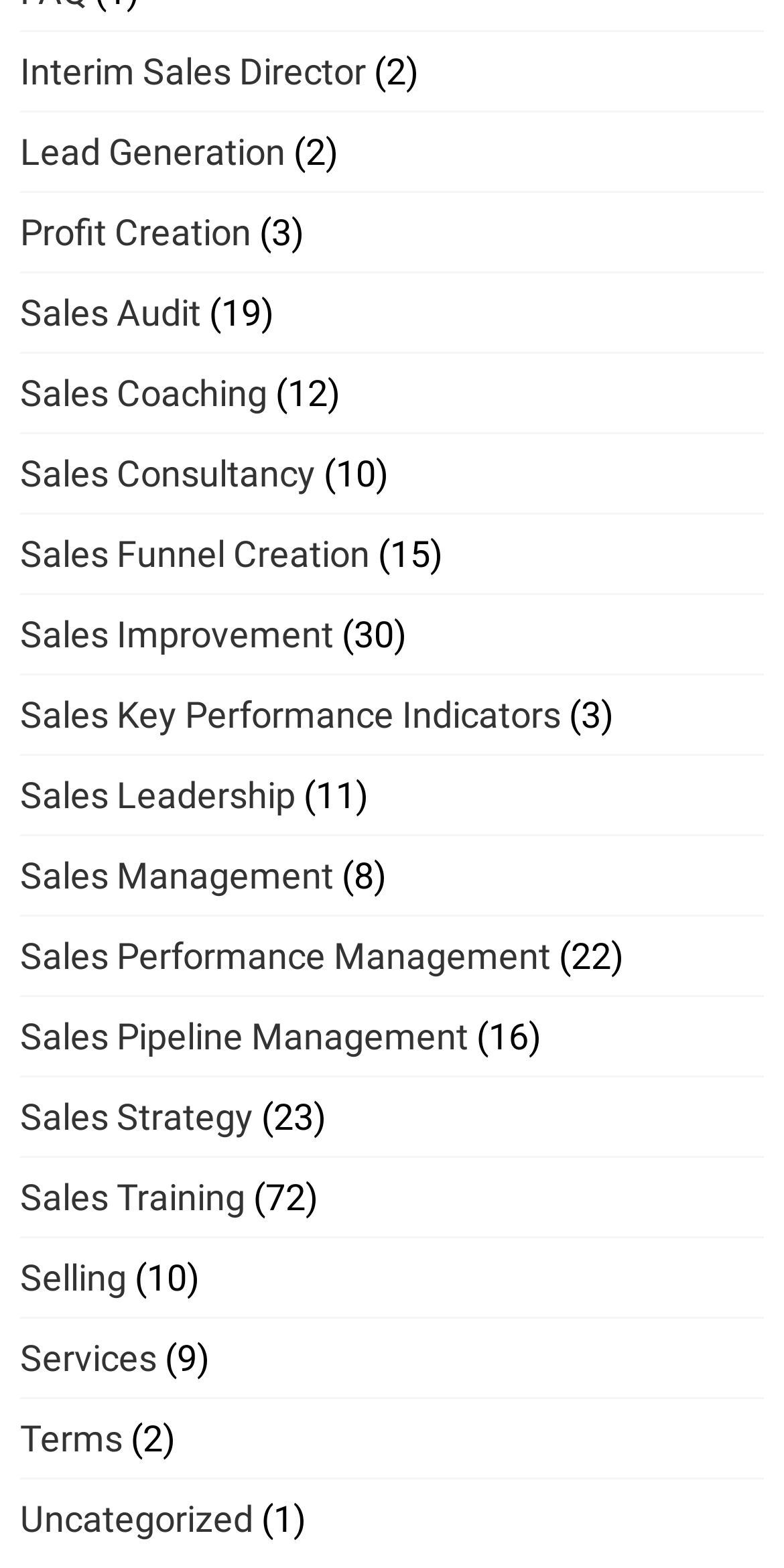Determine the bounding box coordinates for the UI element matching this description: "Interim Sales Director".

[0.026, 0.032, 0.467, 0.059]